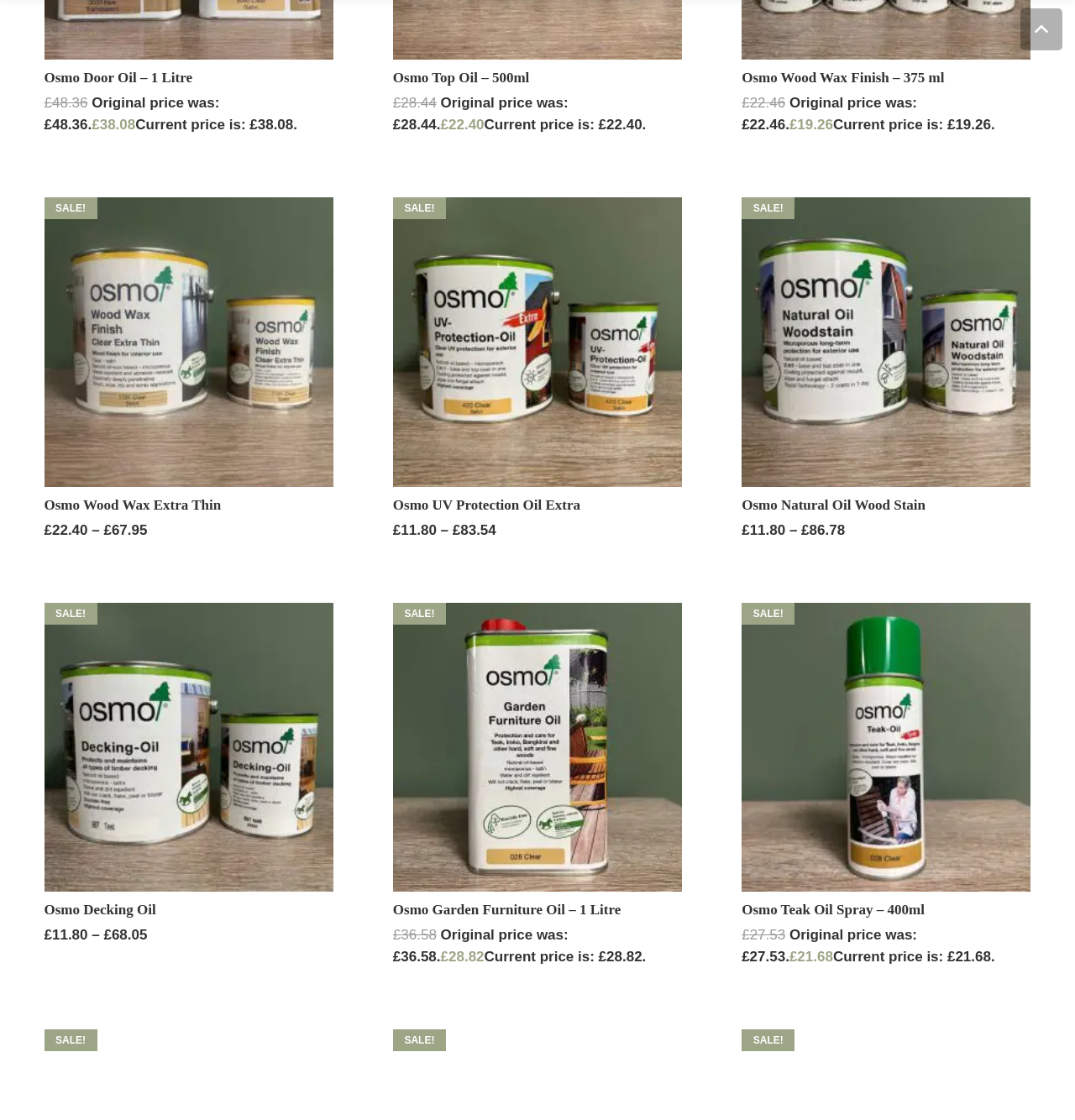Identify the bounding box coordinates of the specific part of the webpage to click to complete this instruction: "Add to basket: 'Osmo Garden Furniture Oil - 1 Litre'".

[0.358, 0.873, 0.642, 0.909]